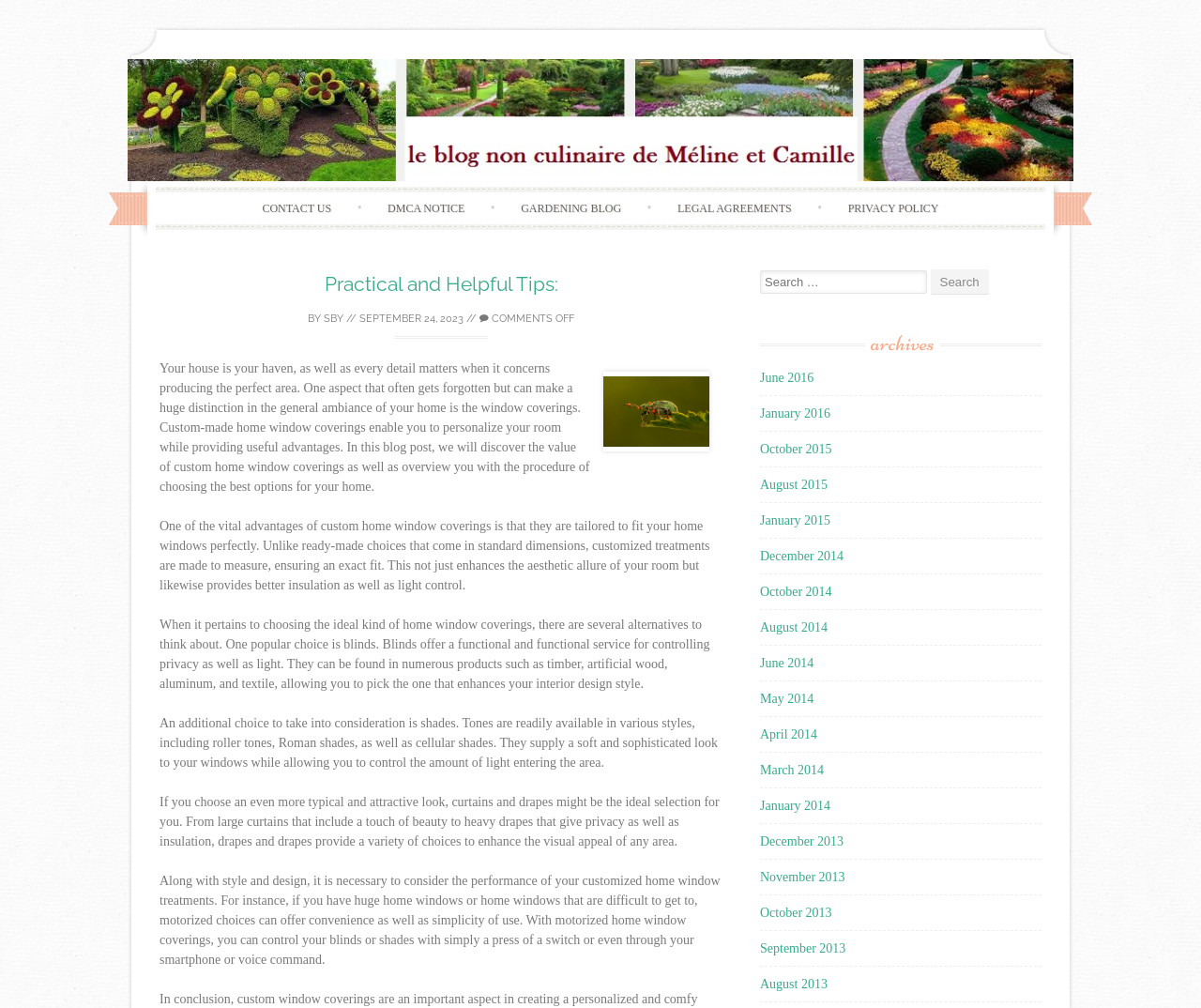Provide a brief response to the question using a single word or phrase: 
What is the benefit of custom home window coverings?

Better insulation and light control